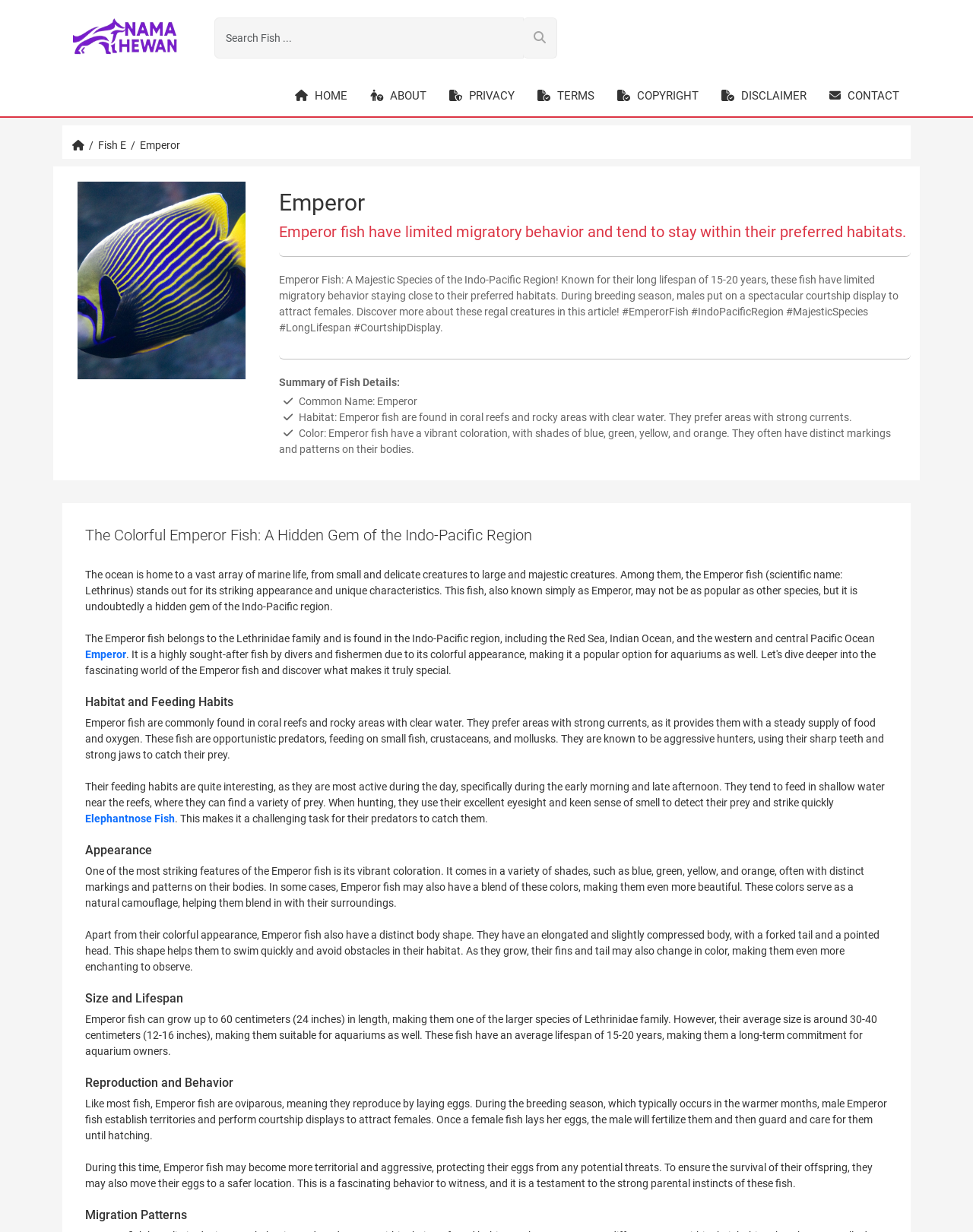Please identify the bounding box coordinates of the region to click in order to complete the given instruction: "Visit the ABOUT page". The coordinates should be four float numbers between 0 and 1, i.e., [left, top, right, bottom].

[0.369, 0.062, 0.45, 0.094]